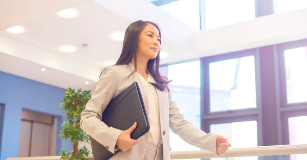Offer a detailed explanation of the image and its components.

The image features a confident young professional woman walking through a modern office environment. She is dressed in a light-colored suit, holding a laptop or a portfolio under her arm, suggesting she is on her way to a meeting or a networking event. The bright, spacious setting is enhanced by large windows that let in natural light, creating a warm and inviting atmosphere. Lush greenery in the background adds a touch of life to the scene, symbolizing growth and potential. This visual aligns with the theme "Navigating Today’s Job Market with Clarity and Confidence," emphasizing the importance of professionalism and self-assurance in achieving career success.